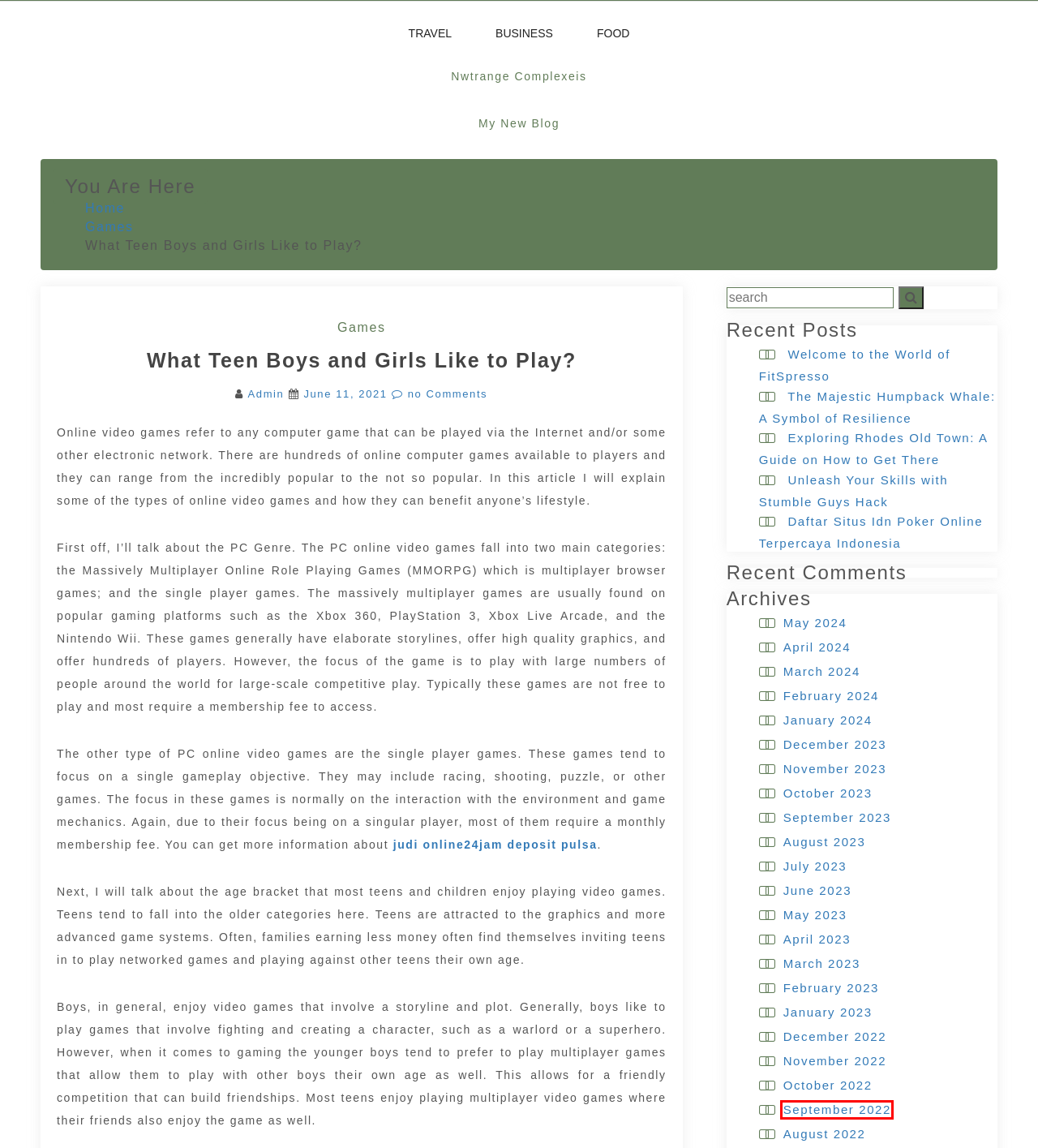You have a screenshot showing a webpage with a red bounding box around a UI element. Choose the webpage description that best matches the new page after clicking the highlighted element. Here are the options:
A. November 2022 – Nwtrange Complexeis
B. February 2024 – Nwtrange Complexeis
C. Nwtrange Complexeis – My New Blog
D. September 2022 – Nwtrange Complexeis
E. March 2023 – Nwtrange Complexeis
F. Admin – Nwtrange Complexeis
G. January 2023 – Nwtrange Complexeis
H. Daftar Situs Idn Poker Online Terpercaya Indonesia – Nwtrange Complexeis

D